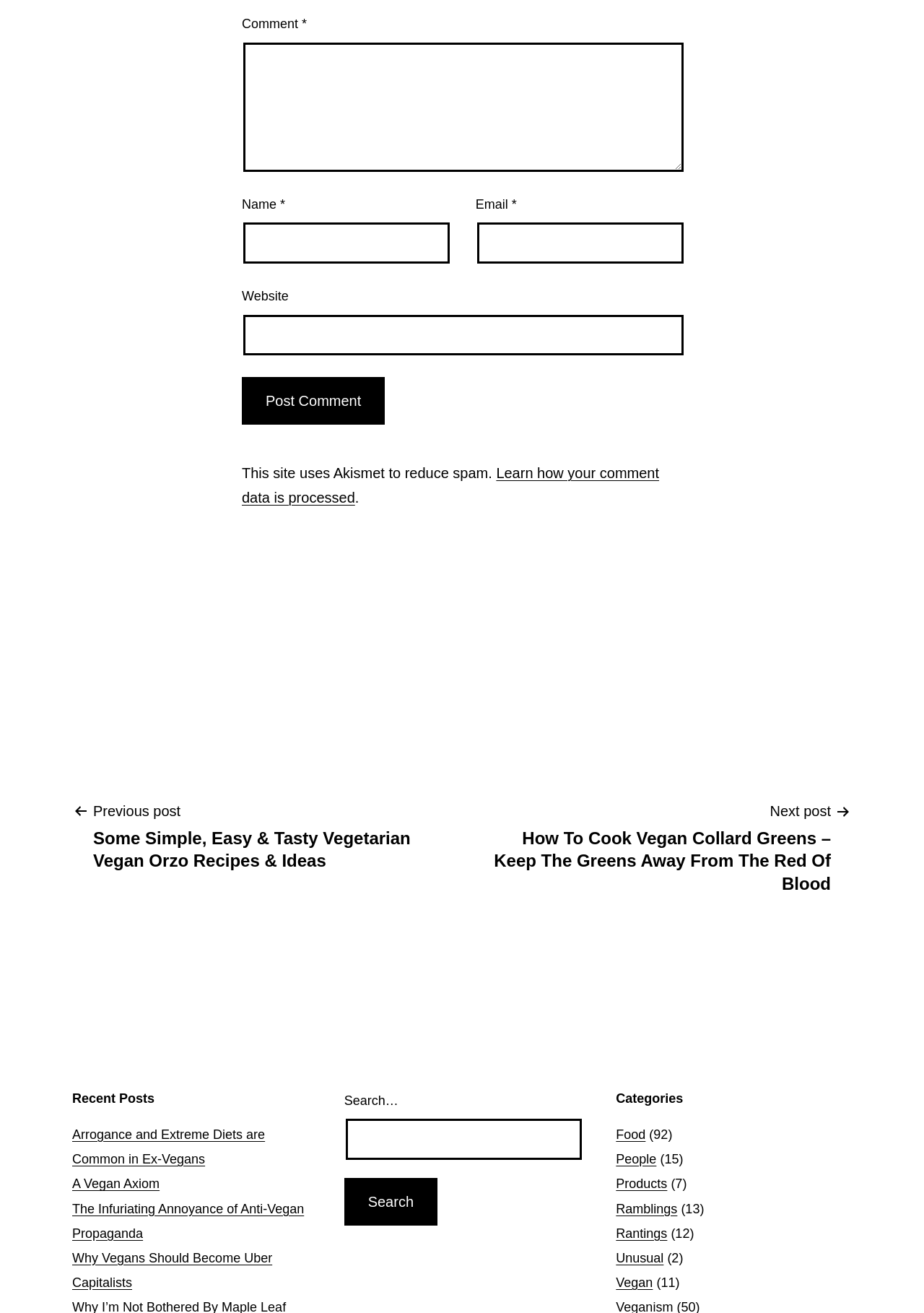Given the following UI element description: "parent_node: Search… value="Search"", find the bounding box coordinates in the webpage screenshot.

[0.372, 0.897, 0.473, 0.933]